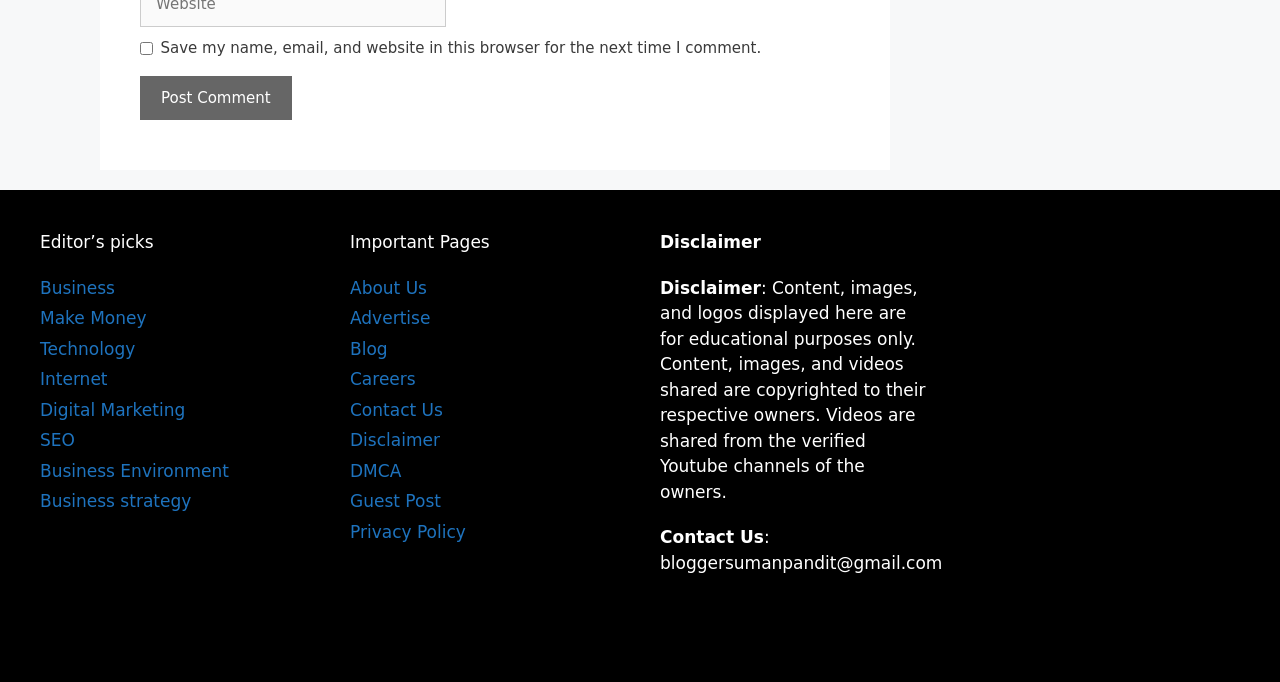What is the disclaimer about?
Examine the image closely and answer the question with as much detail as possible.

The disclaimer section states that 'Content, images, and logos displayed here are for educational purposes only. Content, images, and videos shared are copyrighted to their respective owners.' which suggests that the disclaimer is about the usage of content and images on the website.